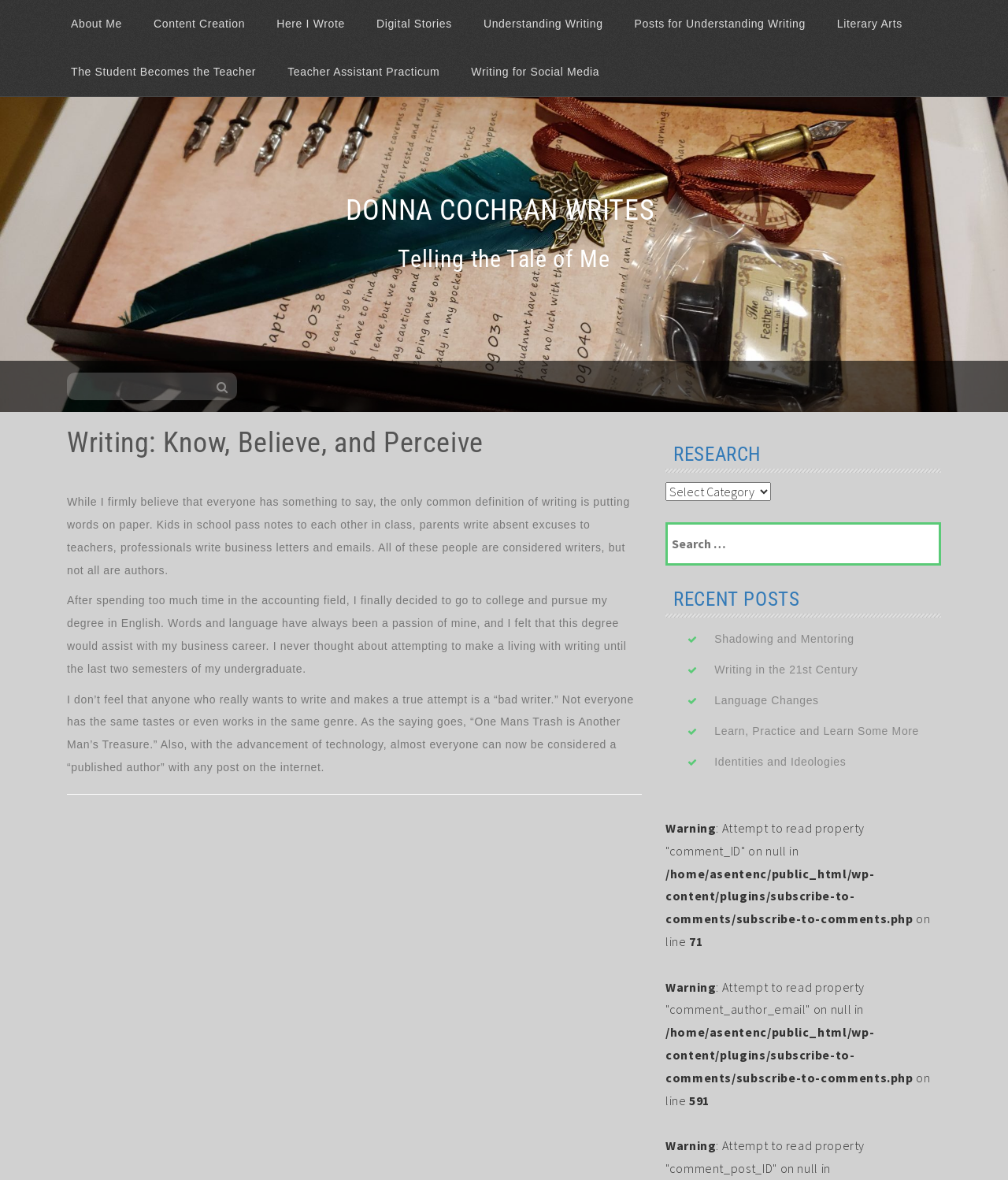Determine the bounding box coordinates of the region to click in order to accomplish the following instruction: "Click on About Me". Provide the coordinates as four float numbers between 0 and 1, specifically [left, top, right, bottom].

[0.07, 0.004, 0.121, 0.037]